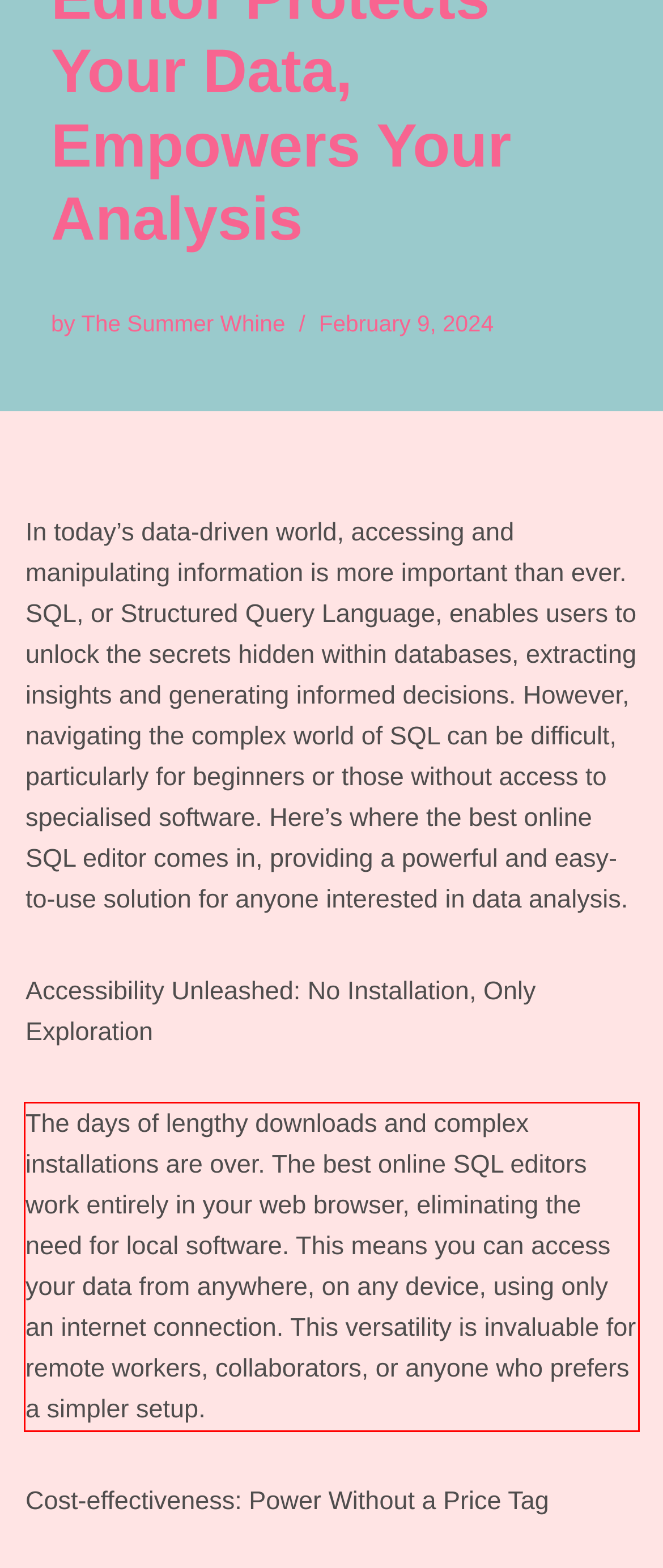View the screenshot of the webpage and identify the UI element surrounded by a red bounding box. Extract the text contained within this red bounding box.

The days of lengthy downloads and complex installations are over. The best online SQL editors work entirely in your web browser, eliminating the need for local software. This means you can access your data from anywhere, on any device, using only an internet connection. This versatility is invaluable for remote workers, collaborators, or anyone who prefers a simpler setup.